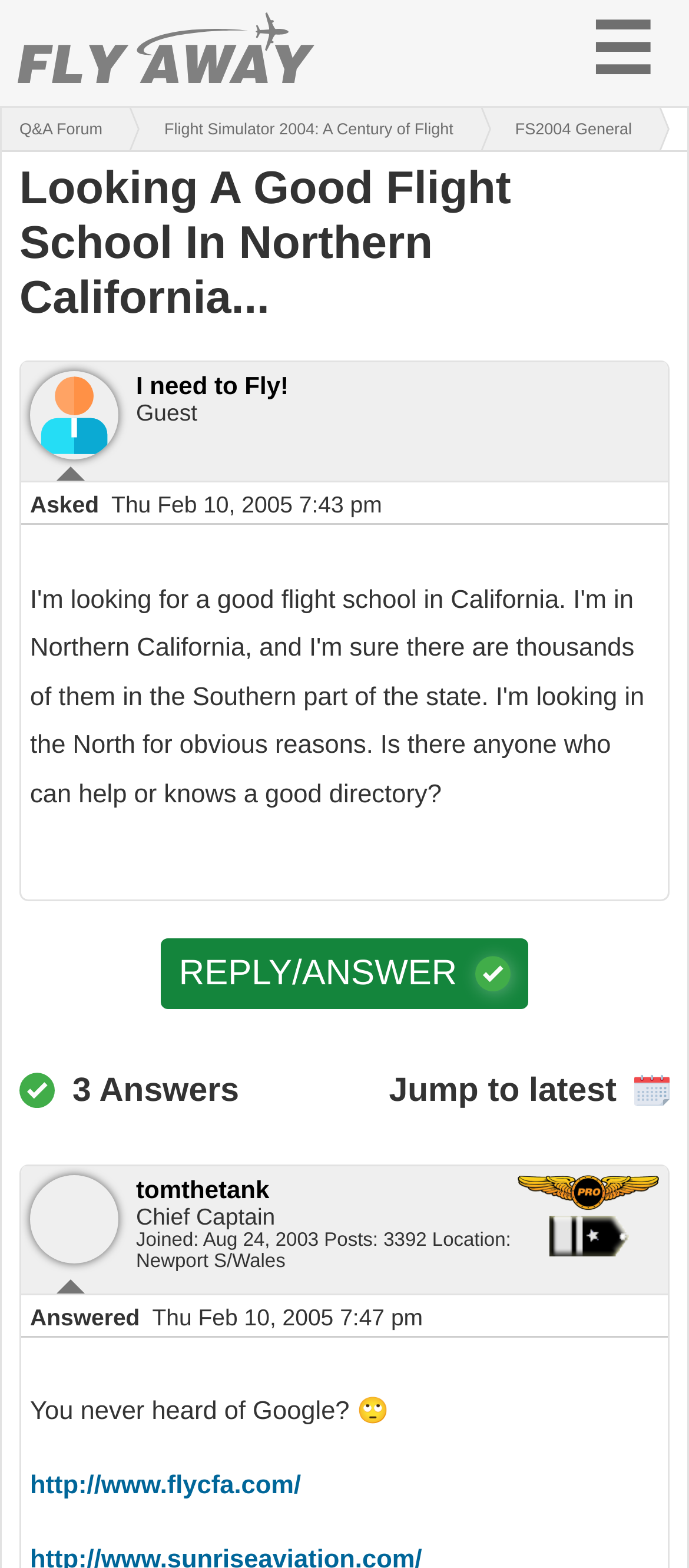Respond with a single word or phrase for the following question: 
What is the location of the user 'tomthetank'?

Newport S/Wales